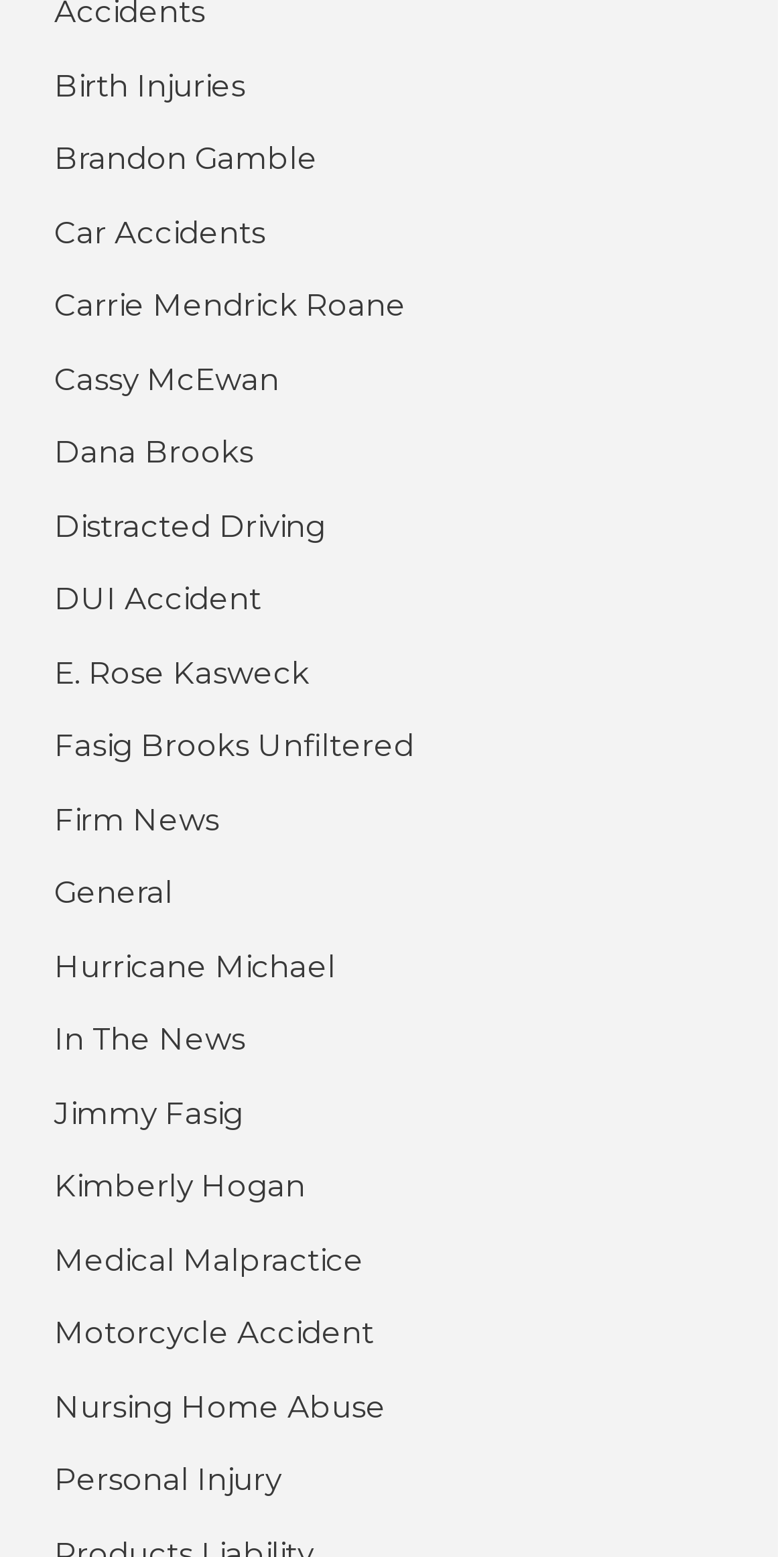Determine the coordinates of the bounding box for the clickable area needed to execute this instruction: "View Car Accidents".

[0.069, 0.135, 0.338, 0.164]